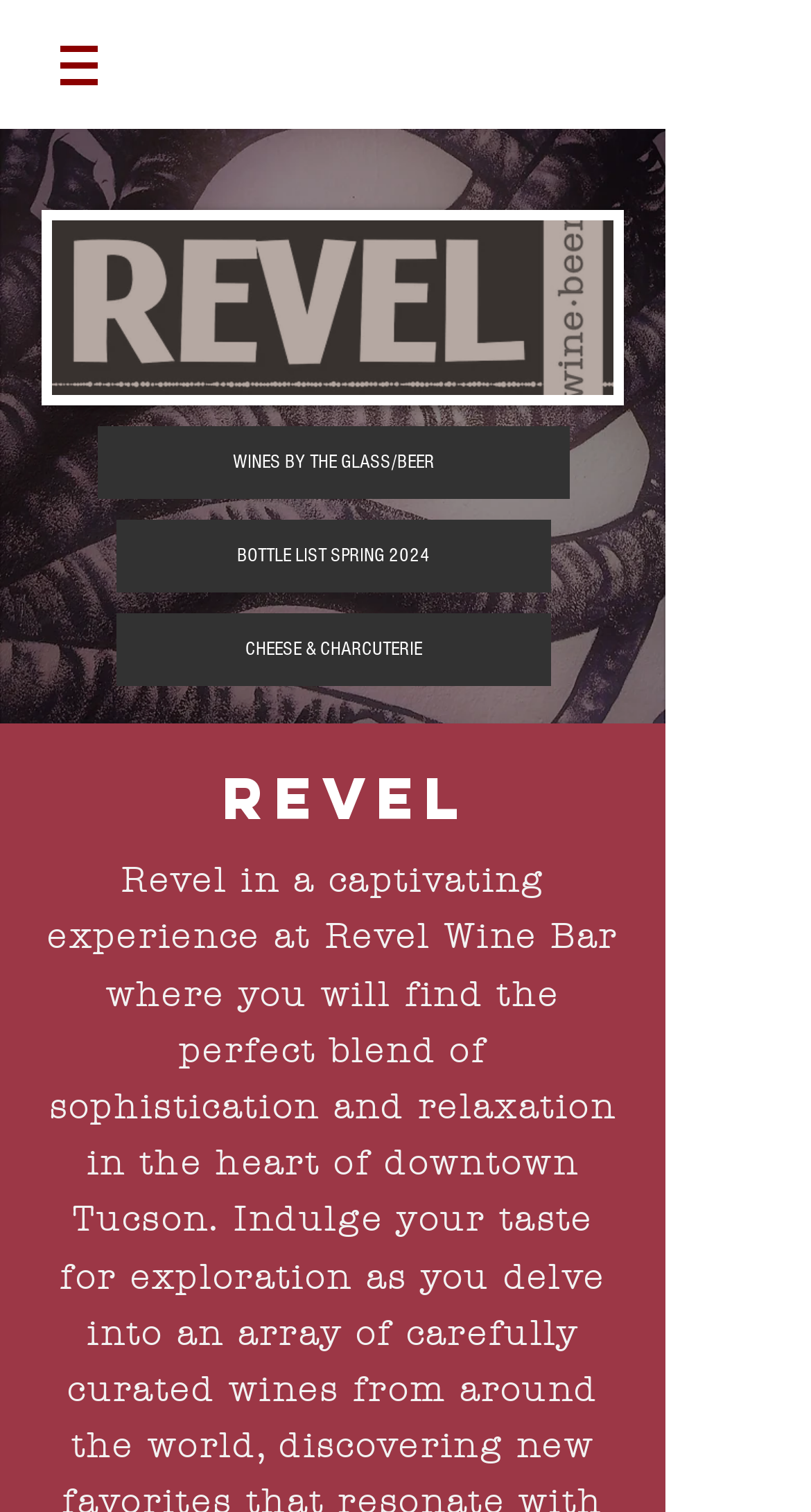Predict the bounding box for the UI component with the following description: "aria-label="Grey Twitter Icon"".

[0.721, 0.01, 0.795, 0.049]